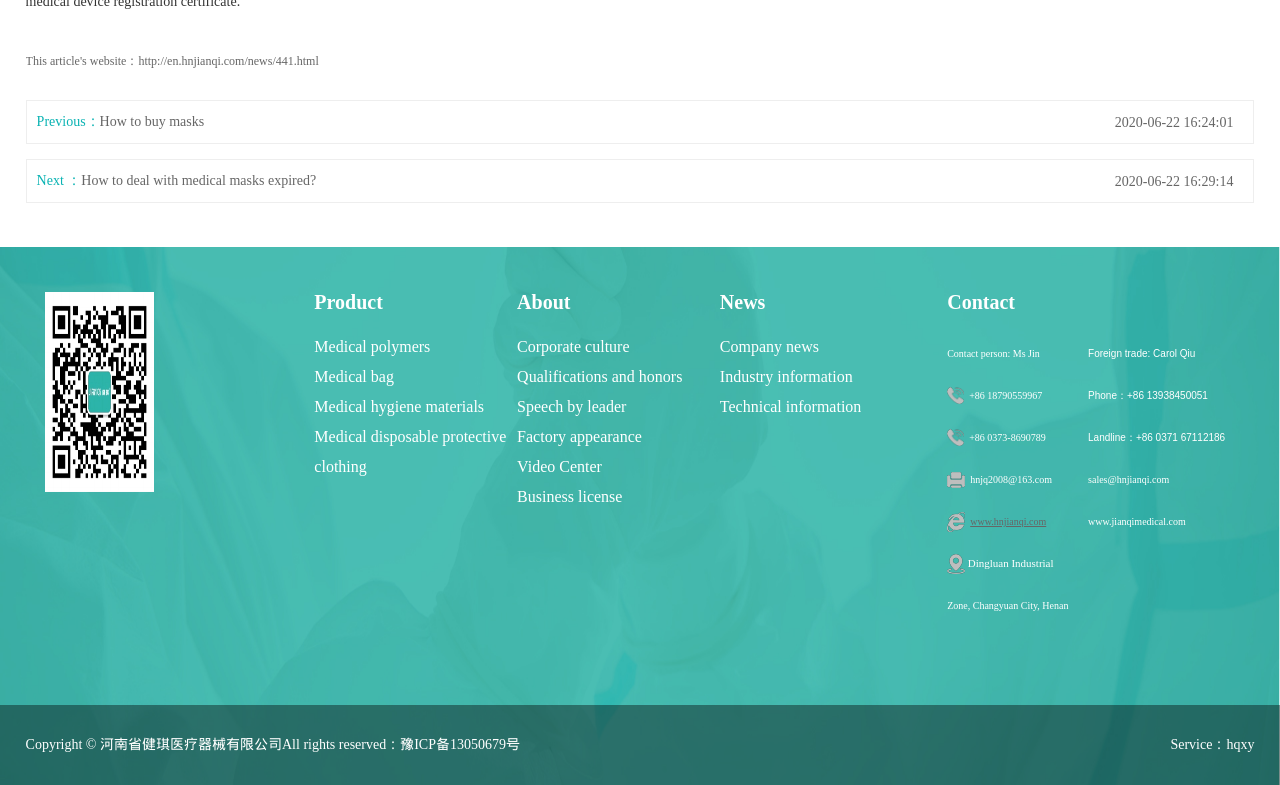Please identify the bounding box coordinates of the element's region that needs to be clicked to fulfill the following instruction: "Check the 'Copyright' information". The bounding box coordinates should consist of four float numbers between 0 and 1, i.e., [left, top, right, bottom].

[0.02, 0.939, 0.313, 0.958]